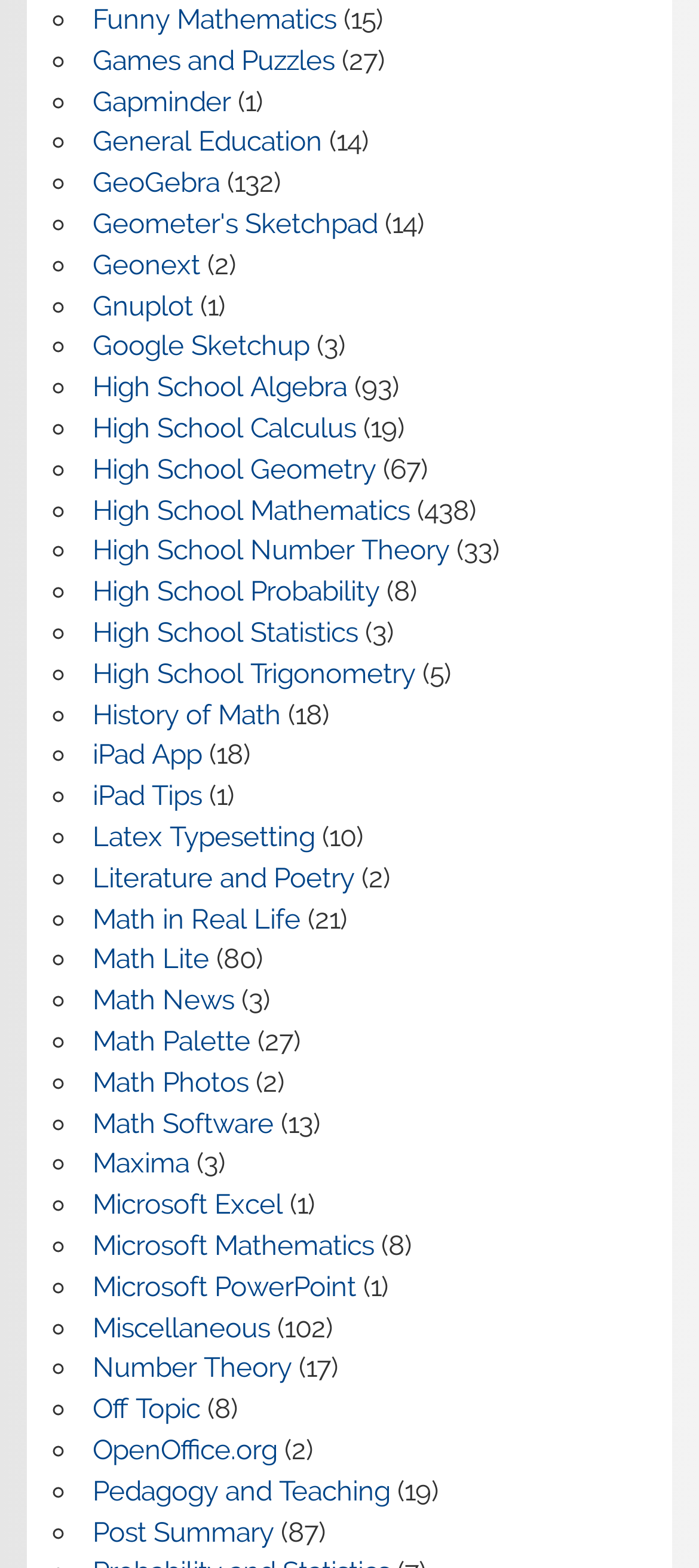Determine the bounding box coordinates for the region that must be clicked to execute the following instruction: "Explore 'High School Algebra'".

[0.132, 0.237, 0.496, 0.258]